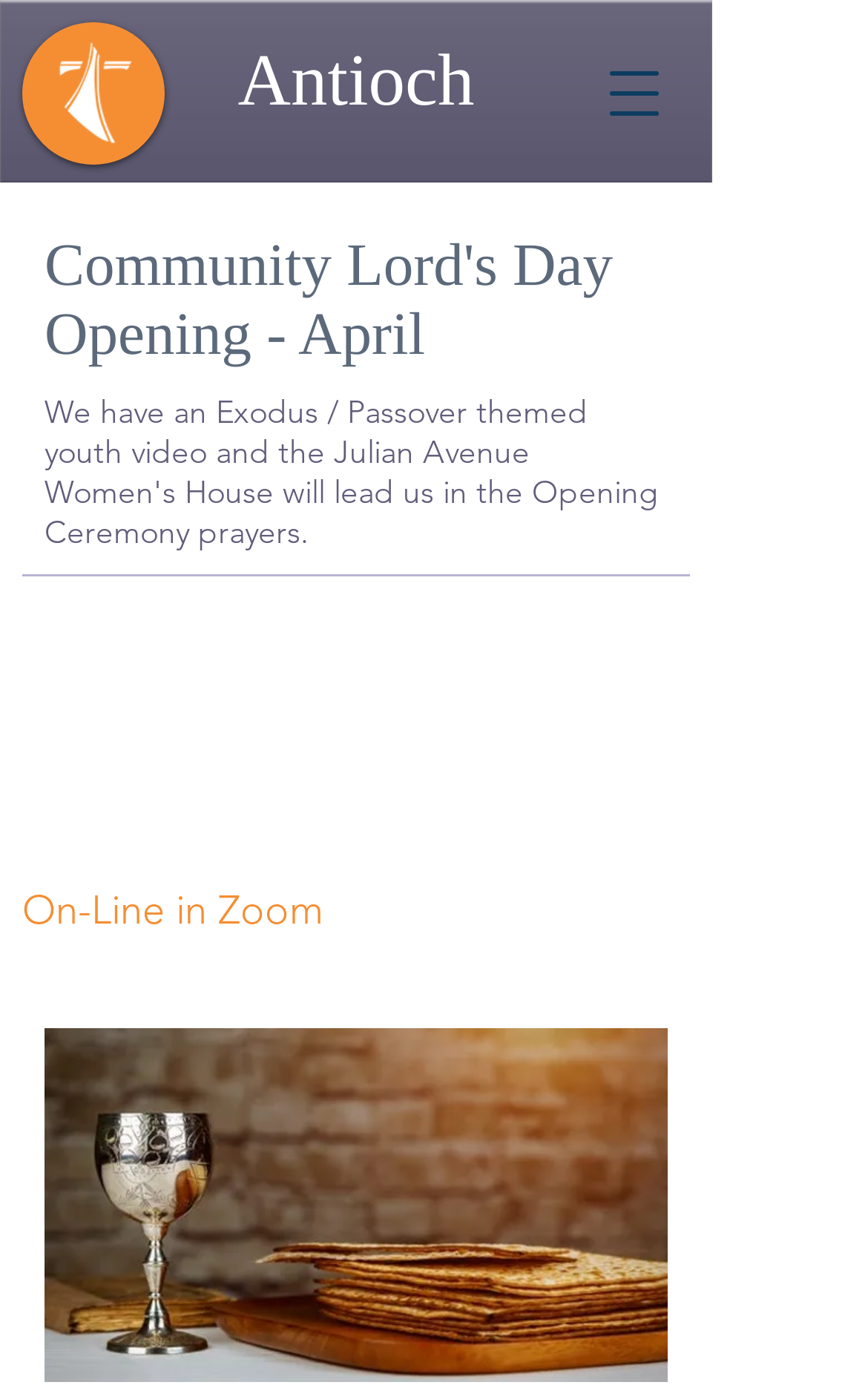What is the theme of the image?
Based on the image, provide a one-word or brief-phrase response.

Community Lord's Day Opening